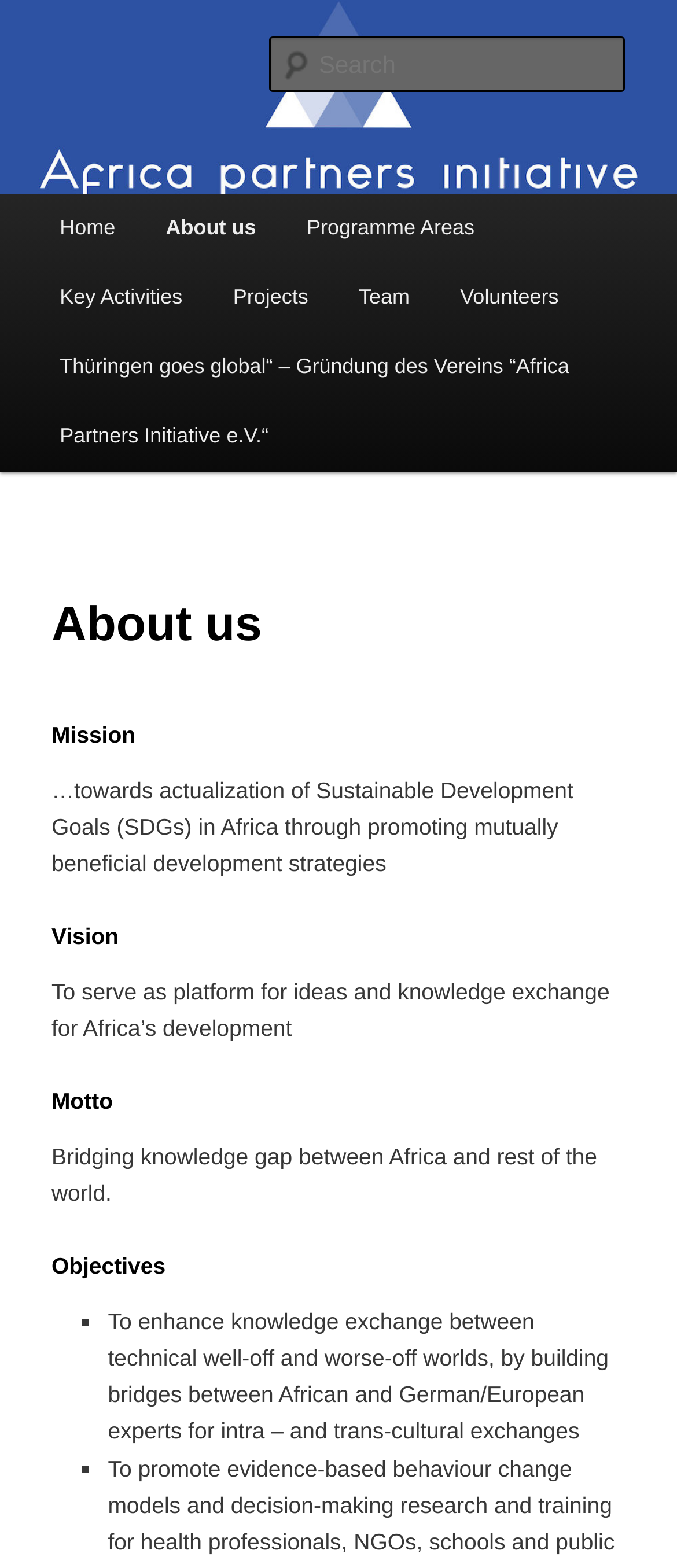Please locate the bounding box coordinates for the element that should be clicked to achieve the following instruction: "Go to home page". Ensure the coordinates are given as four float numbers between 0 and 1, i.e., [left, top, right, bottom].

[0.051, 0.124, 0.208, 0.169]